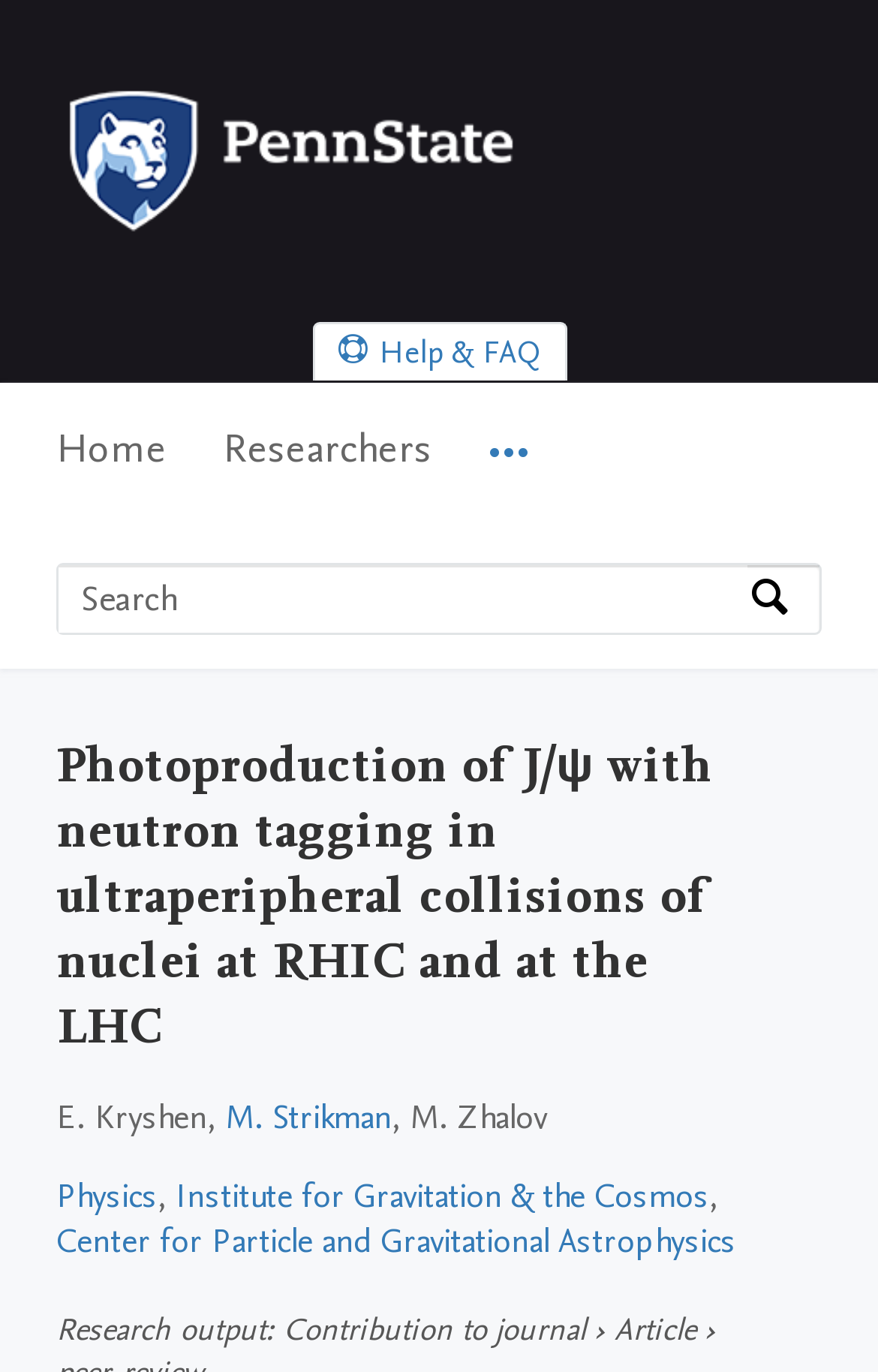Can you find the bounding box coordinates for the UI element given this description: "Help & FAQ"? Provide the coordinates as four float numbers between 0 and 1: [left, top, right, bottom].

[0.358, 0.237, 0.642, 0.278]